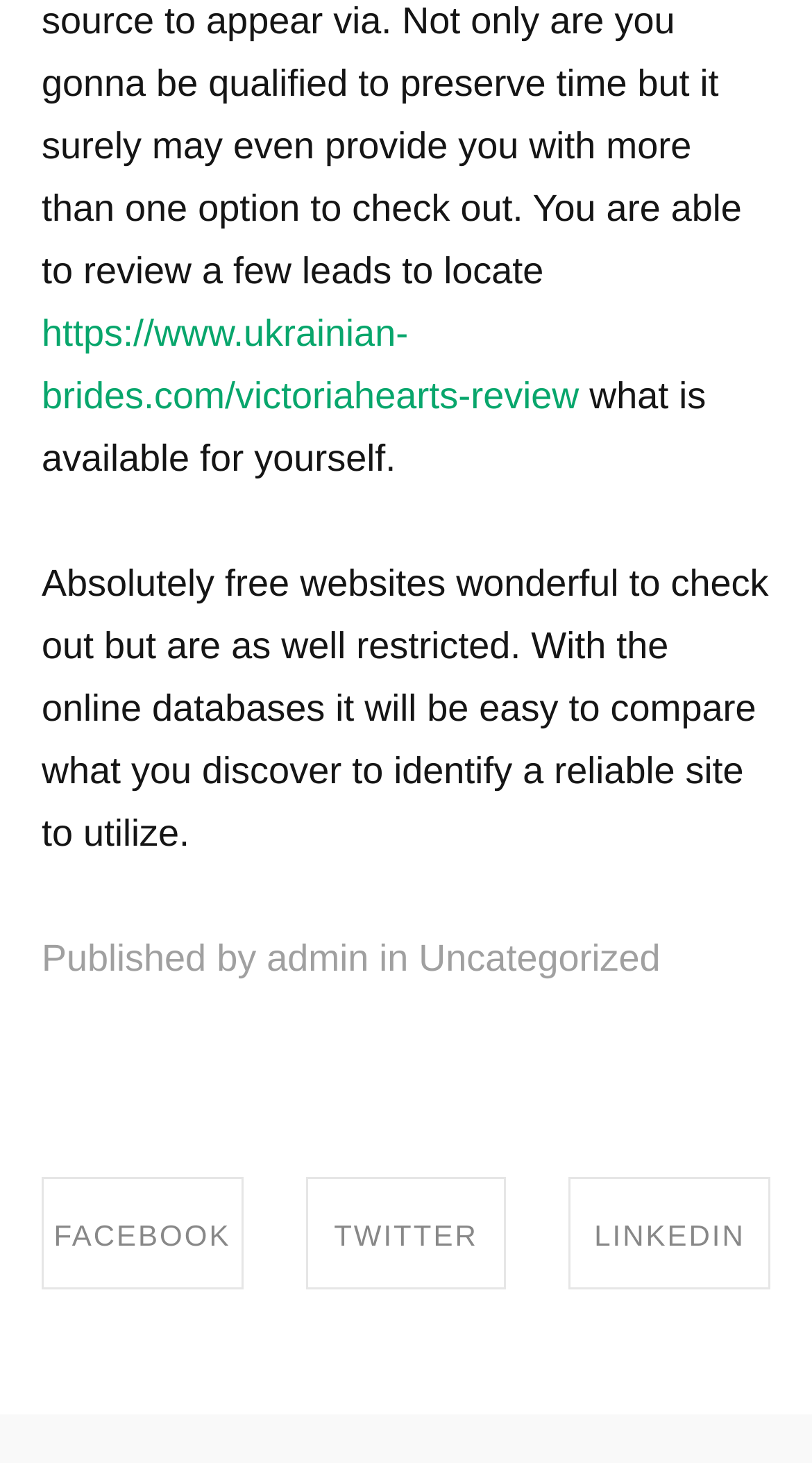Identify and provide the bounding box coordinates of the UI element described: "https://www.ukrainian-brides.com/victoriahearts-review". The coordinates should be formatted as [left, top, right, bottom], with each number being a float between 0 and 1.

[0.051, 0.214, 0.713, 0.285]